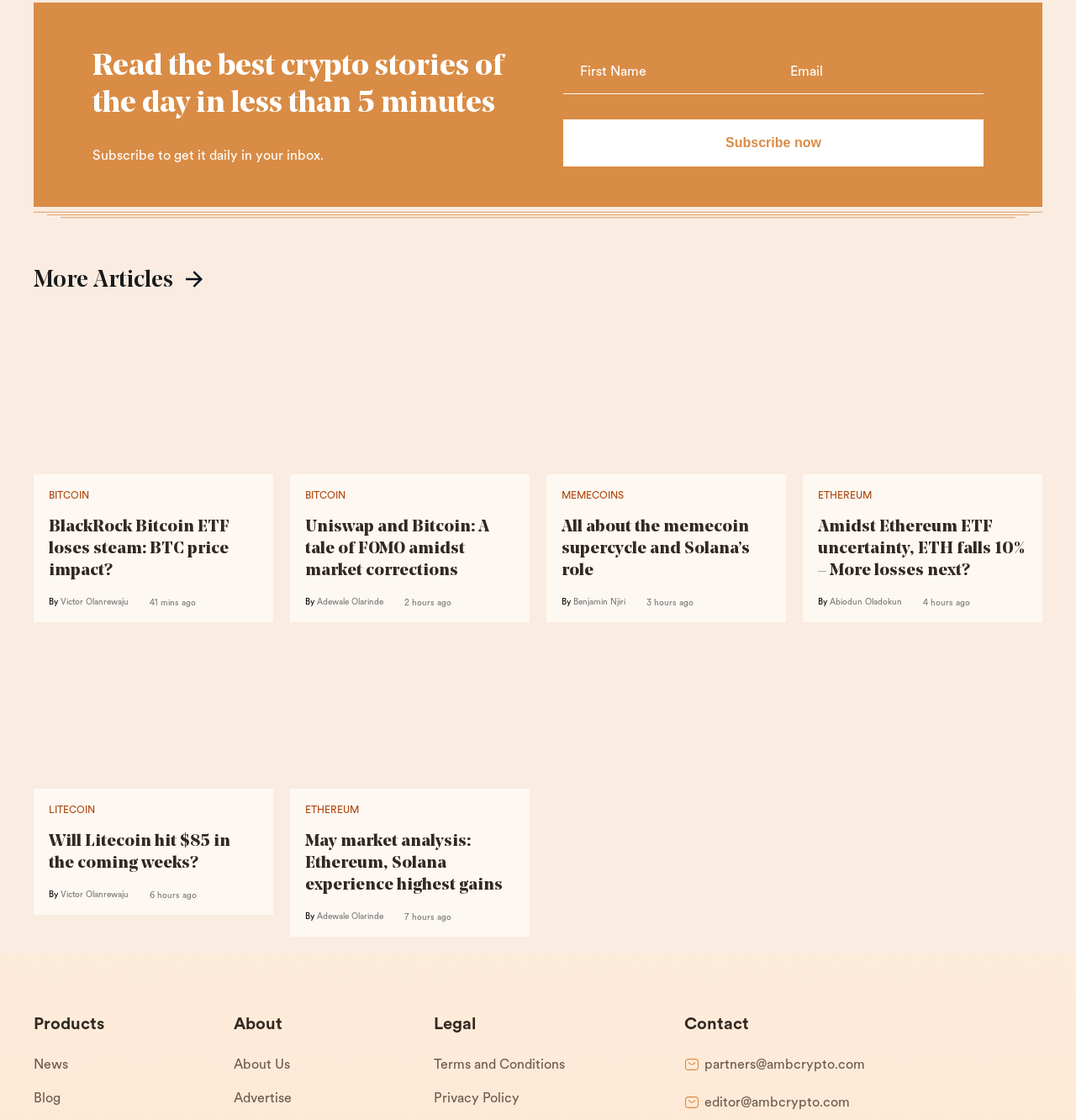Can you provide the bounding box coordinates for the element that should be clicked to implement the instruction: "Read the article about BlackRock Bitcoin ETF"?

[0.045, 0.461, 0.24, 0.52]